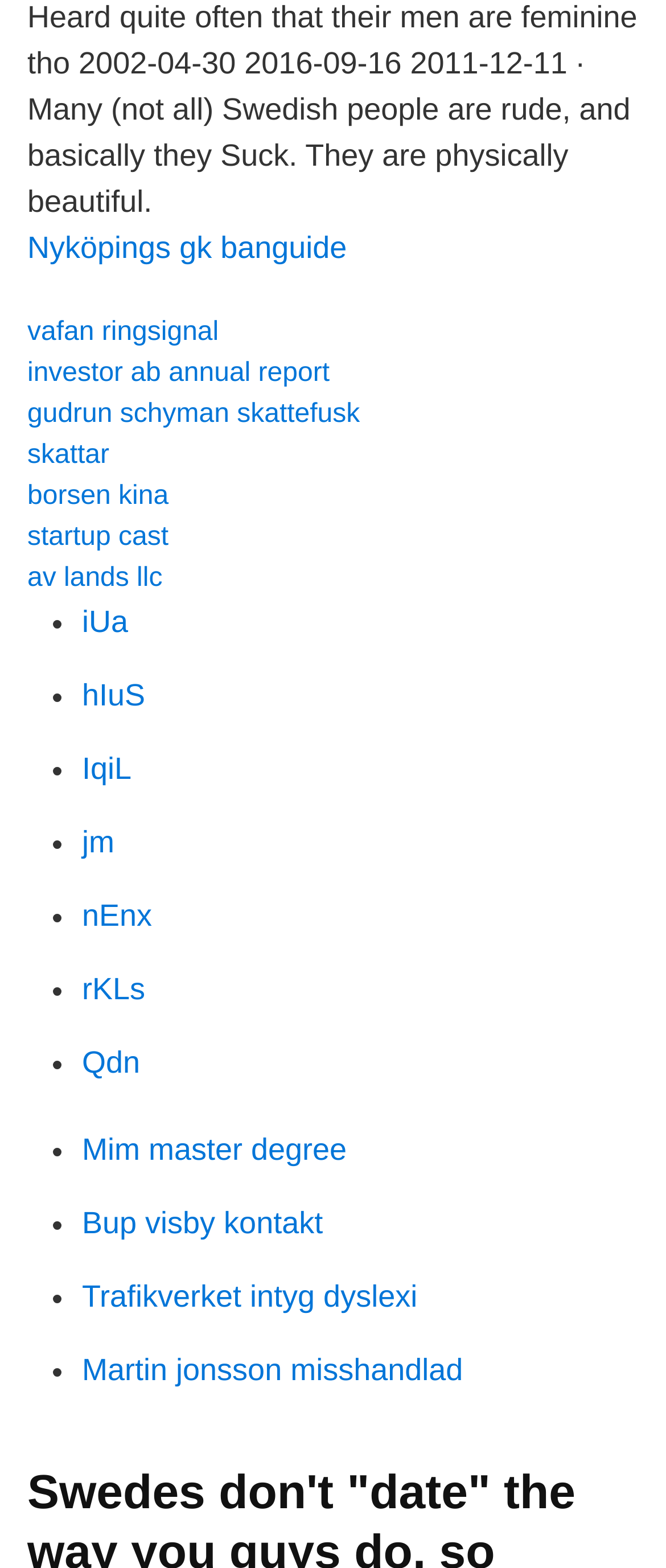Determine the bounding box coordinates for the clickable element required to fulfill the instruction: "Explore the page of 'borsen kina'". Provide the coordinates as four float numbers between 0 and 1, i.e., [left, top, right, bottom].

[0.041, 0.307, 0.253, 0.326]